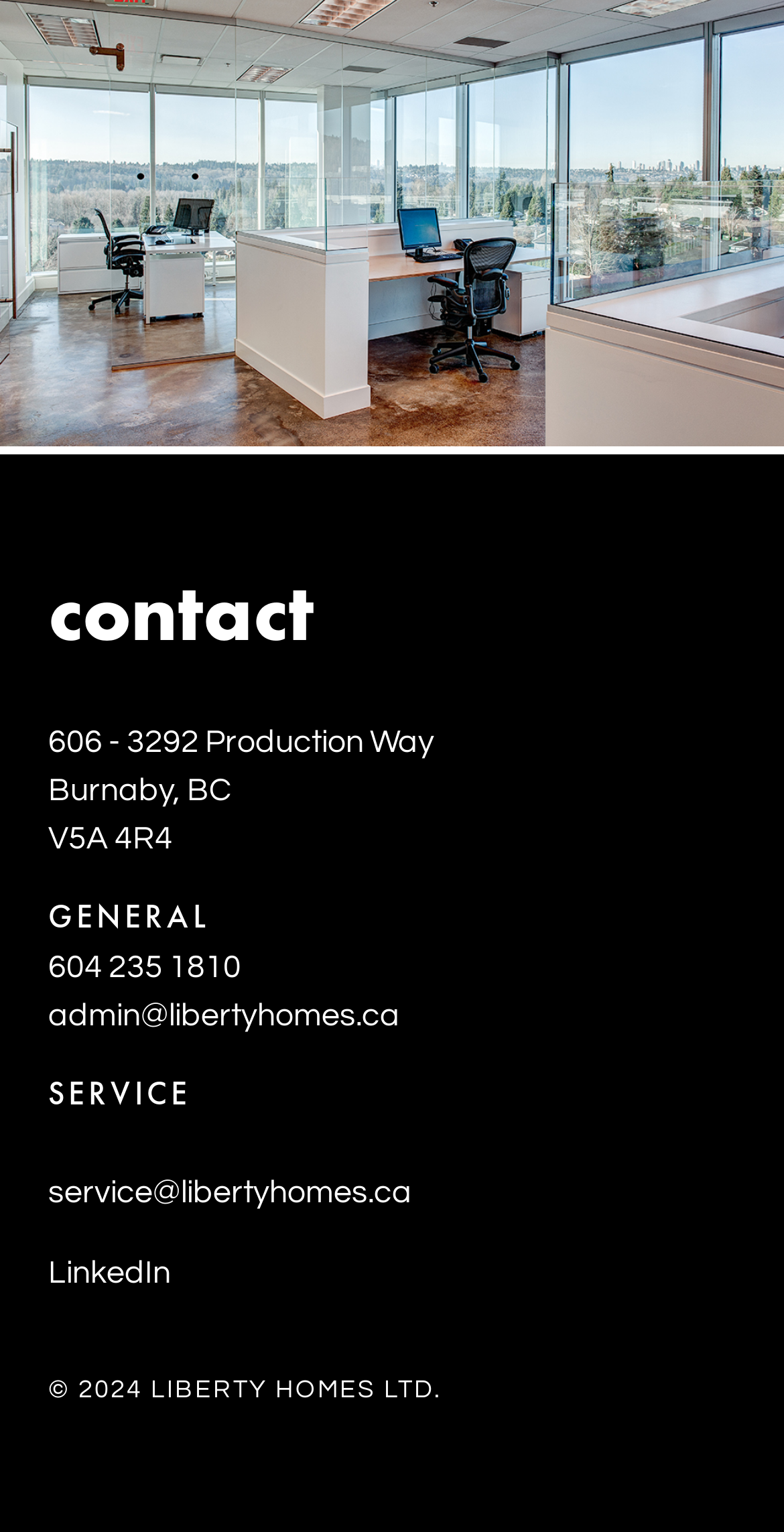What is the company's address?
Based on the image, answer the question with as much detail as possible.

I found the company's address by looking at the static text elements under the 'contact' heading, which provide the street address, city, province, and postal code.